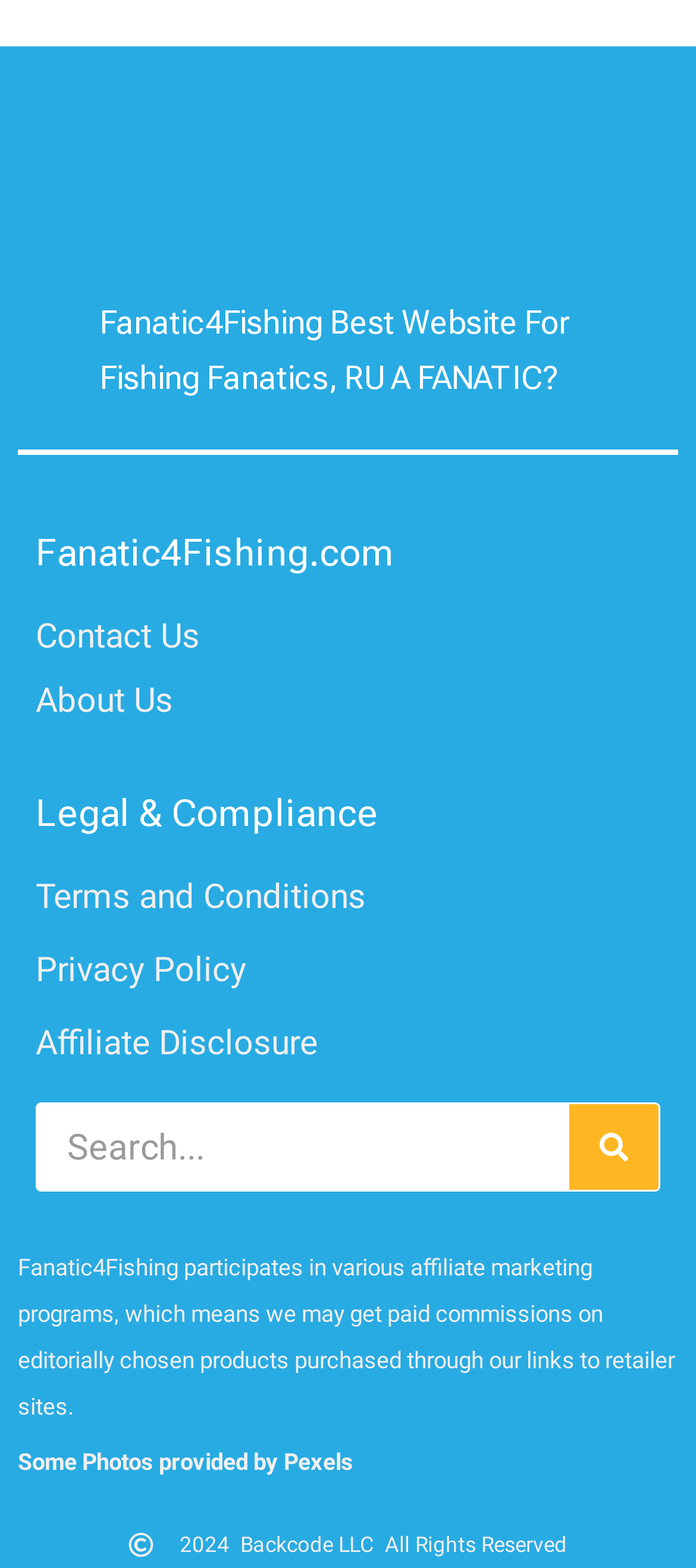Analyze the image and give a detailed response to the question:
What is the name of the website?

The name of the website can be found in the heading element with the text 'Fanatic4Fishing Best Website For Fishing Fanatics, RU A FANATIC?' and also in the link element with the text 'Fanatic4Fishing.com'.